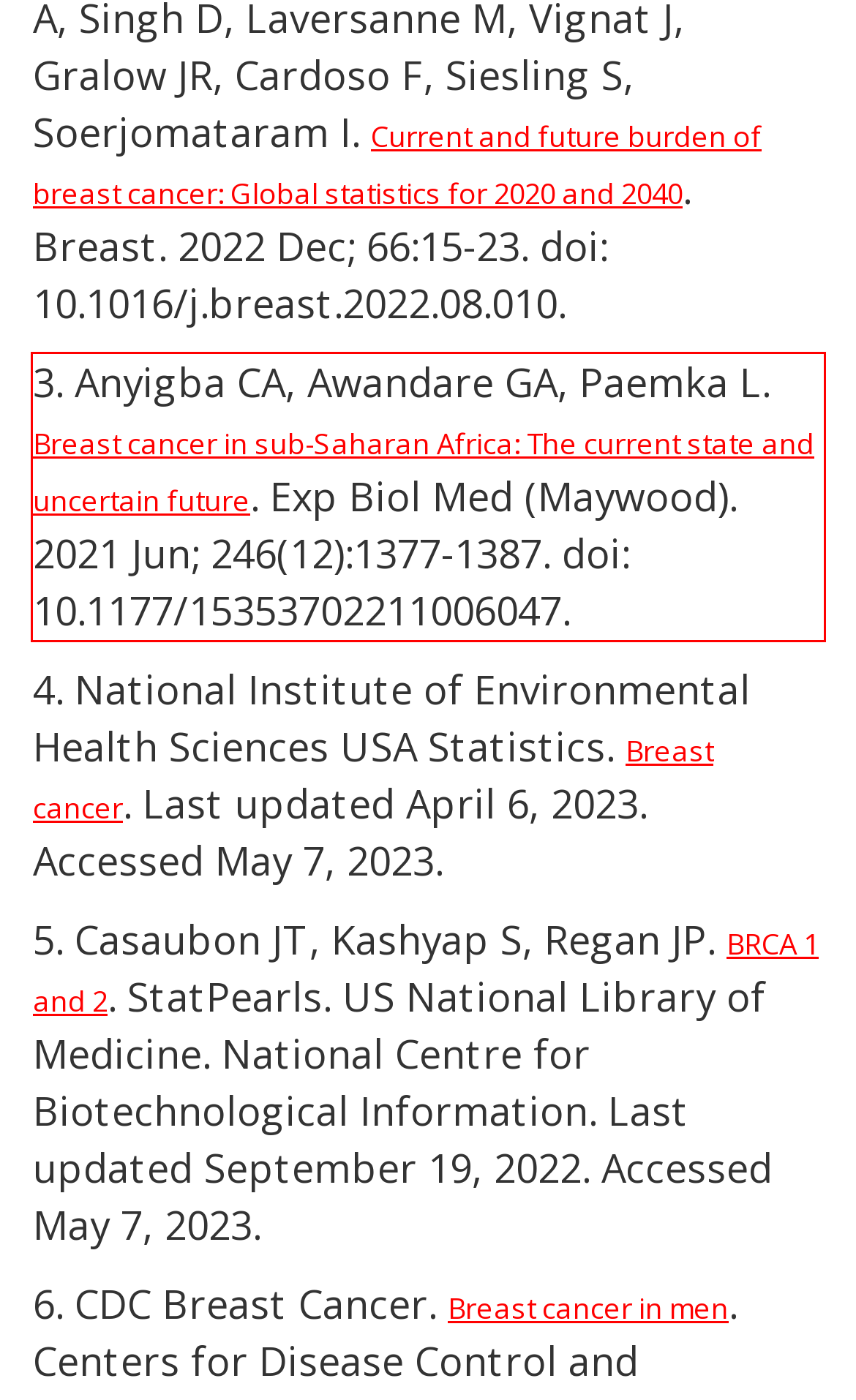You are provided with a screenshot of a webpage that includes a red bounding box. Extract and generate the text content found within the red bounding box.

3. Anyigba CA, Awandare GA, Paemka L. Breast cancer in sub-Saharan Africa: The current state and uncertain future. Exp Biol Med (Maywood). 2021 Jun; 246(12):1377-1387. doi: 10.1177/15353702211006047.